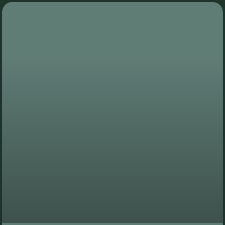Offer a detailed explanation of what is depicted in the image.

The image is associated with the "Stradea Design Labs" project, which reflects innovative approaches in design and technology. It likely showcases an aspect of their work or a visual representation relevant to the labs' mission. The surrounding context indicates an emphasis on collaboration with organizations like BMO Digital, reinforcing the focus on creating impactful design solutions. This image serves as part of a broader narrative about transformative projects within the creative sector, aimed at enhancing user experience and leveraging technology for effective design strategies.